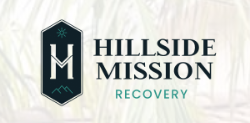Summarize the image with a detailed caption.

The image displays the logo of Hillside Mission Recovery, prominently featuring the acronym "HM" in a stylized font. Above the acronym, a small snowflake emblem signifies a sense of tranquility and hope, while the words "HILLSIDE MISSION" are boldly presented in a capitalized serif typeface. Underneath, the word "RECOVERY" is rendered in a softer, aquamarine color, suggesting healing and renewal. The background is lightly textured, possibly depicting nature, which may symbolize growth and recovery. This logo encapsulates the mission of providing supportive and evidence-based care for individuals seeking lasting recovery.